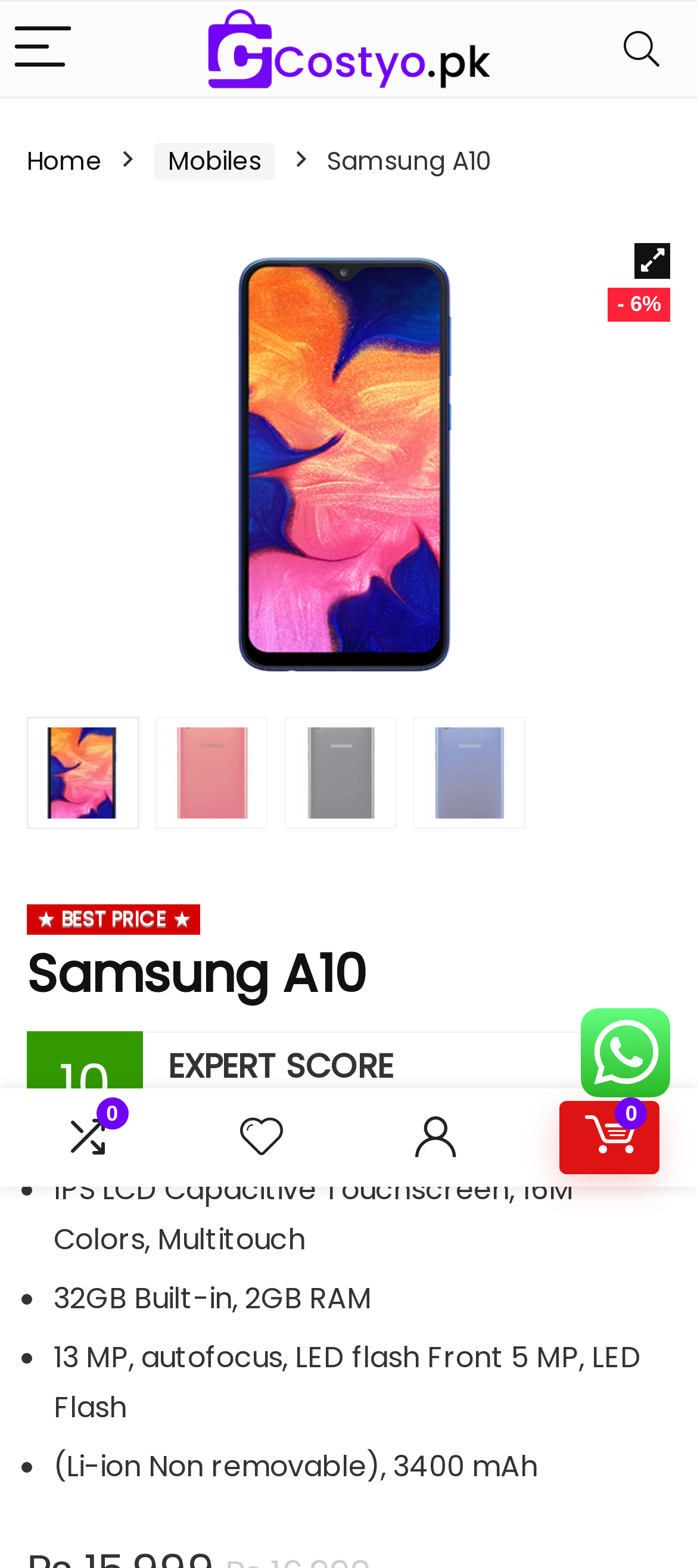What is the screen type of Samsung Galaxy A10?
Can you give a detailed and elaborate answer to the question?

The webpage lists the features of Samsung Galaxy A10, including its screen type, which is IPS LCD Capacitive Touchscreen, as mentioned in the bullet points under the 'Expert Score' section.